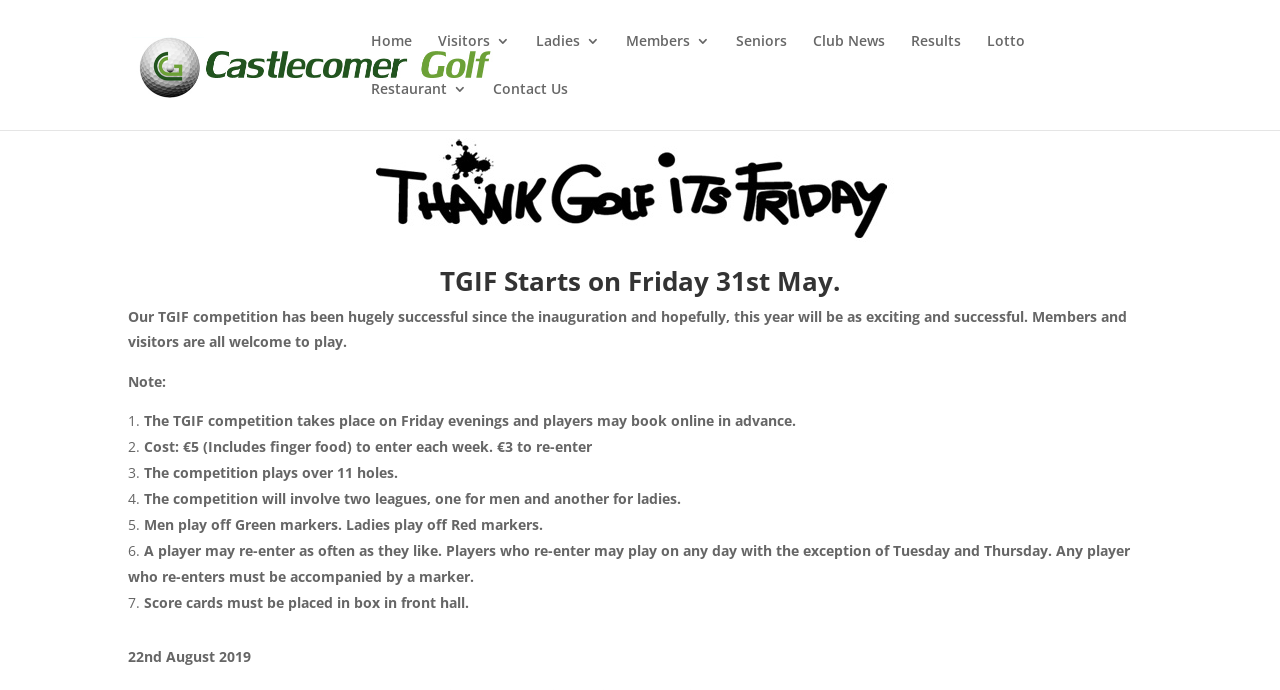Please examine the image and provide a detailed answer to the question: What is the purpose of the TGIF competition?

The purpose of the competition can be inferred from the introductory text, which says 'Our TGIF competition has been hugely successful since the inauguration and hopefully, this year will be as exciting and successful'.